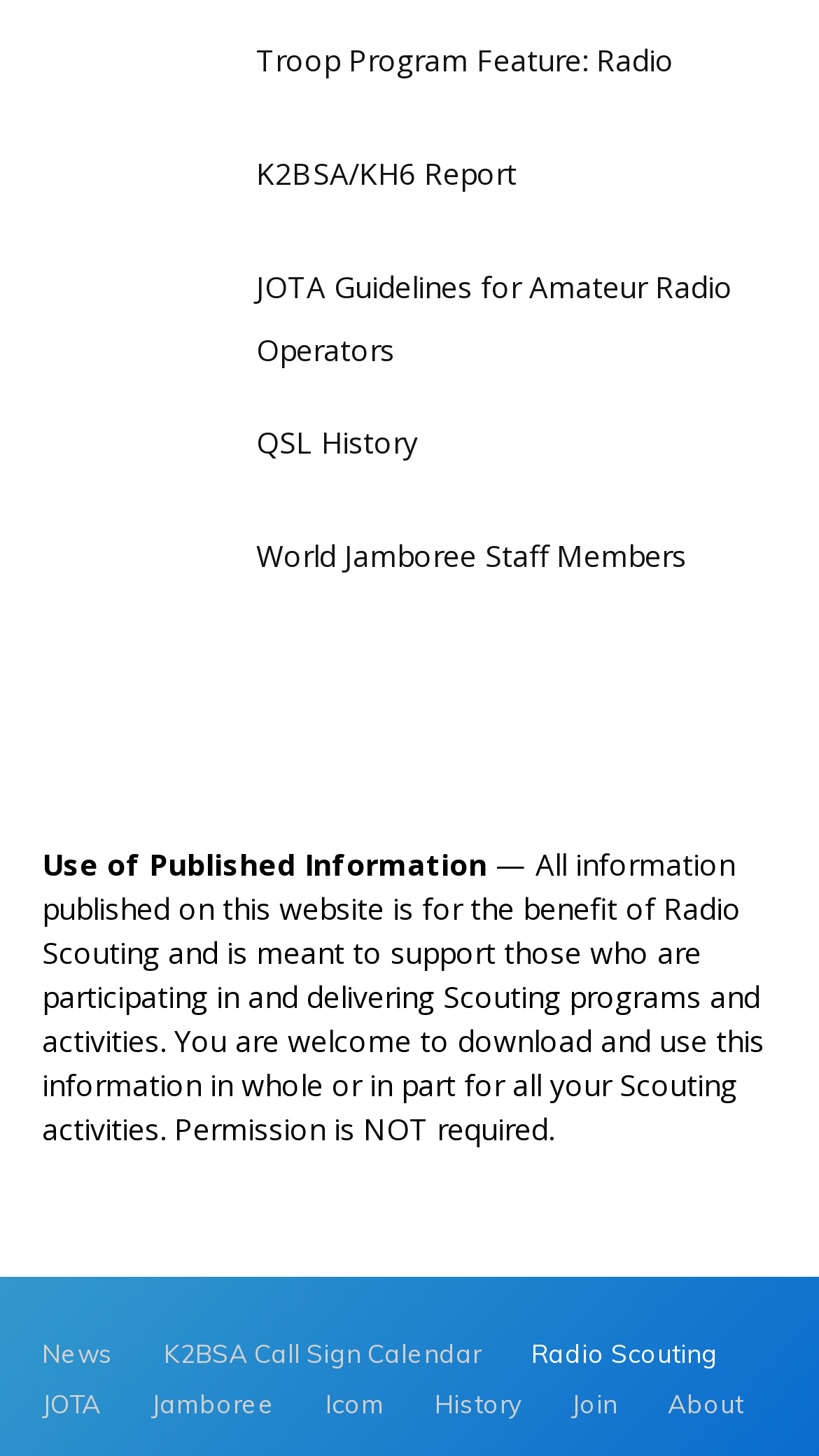Pinpoint the bounding box coordinates of the area that must be clicked to complete this instruction: "Learn about JOTA Guidelines for Amateur Radio Operators".

[0.313, 0.183, 0.895, 0.253]